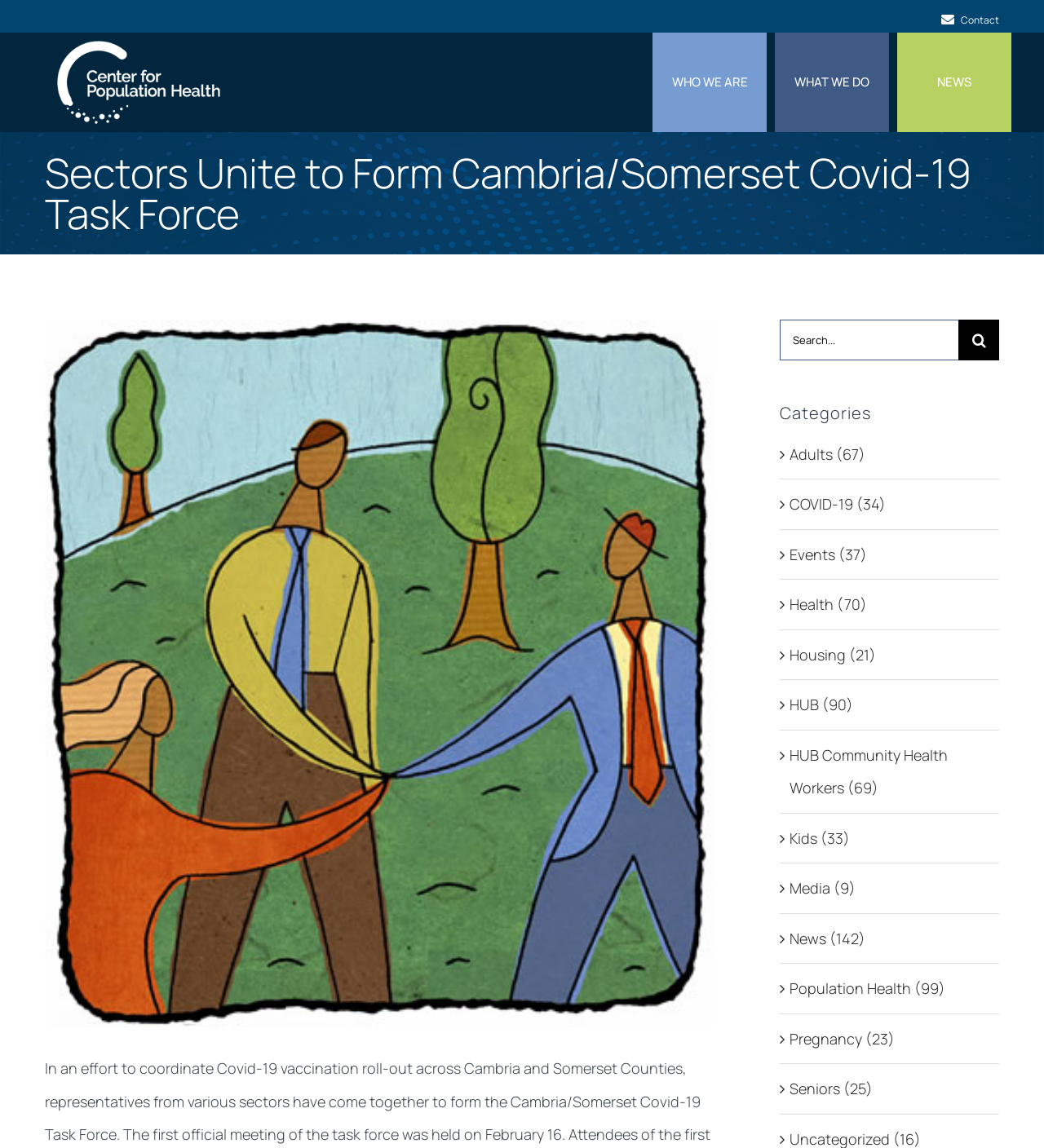How many categories are listed?
Look at the screenshot and respond with one word or a short phrase.

15